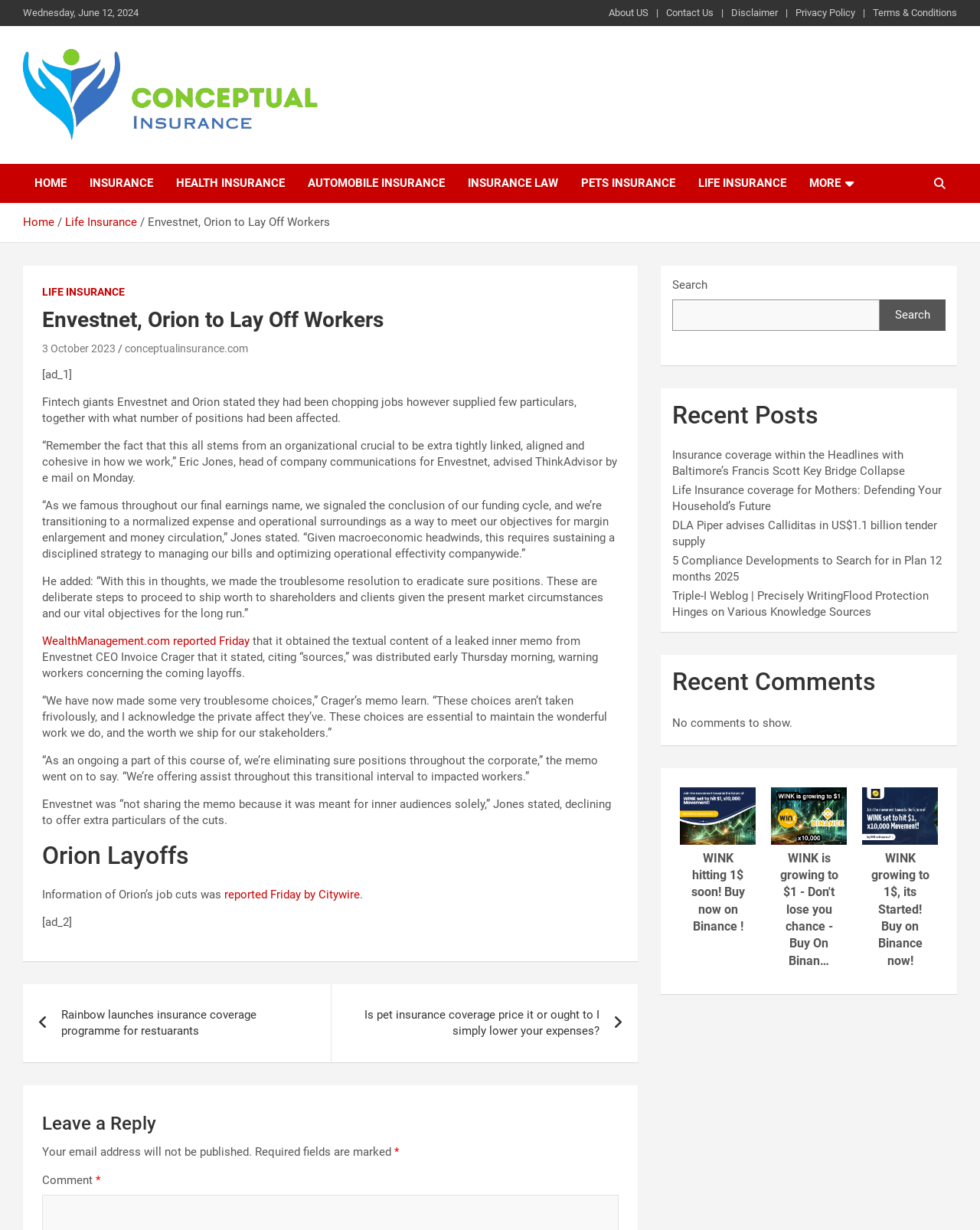What is the company mentioned in the article?
We need a detailed and exhaustive answer to the question. Please elaborate.

I analyzed the article content and found that the company 'Envestnet' is mentioned multiple times, including in the heading 'Envestnet, Orion to Lay Off Workers'.